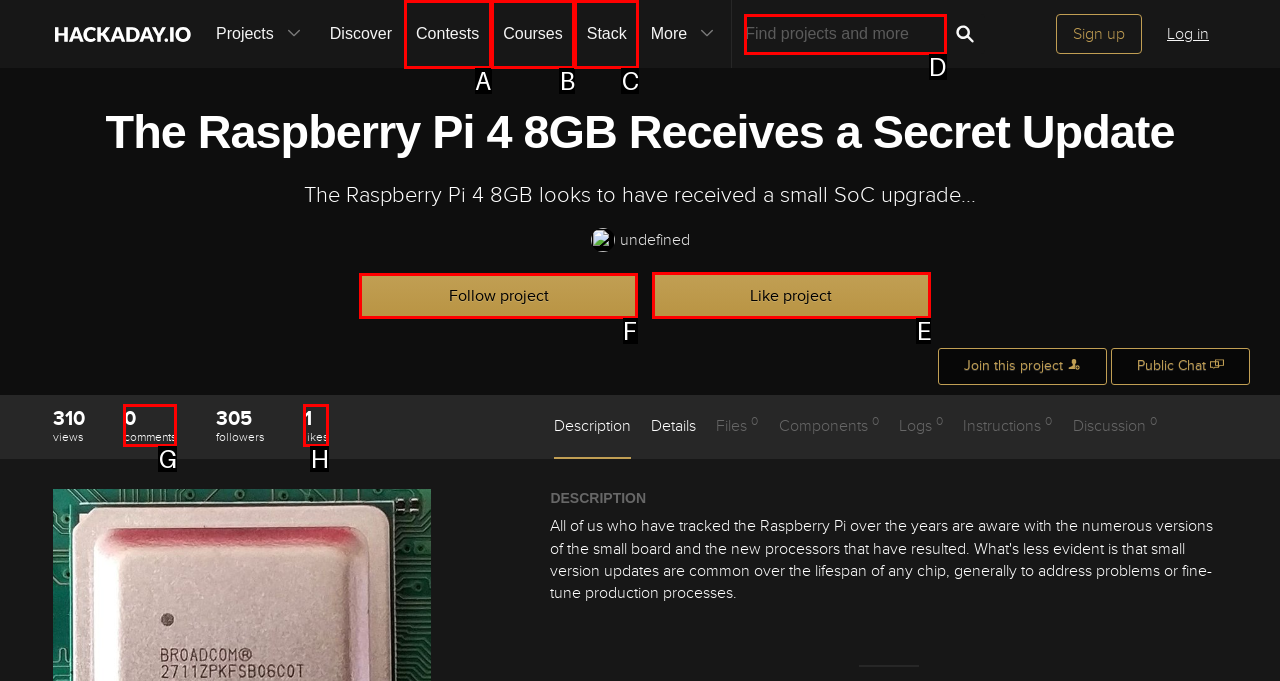Choose the letter of the option you need to click to Follow this project. Answer with the letter only.

F